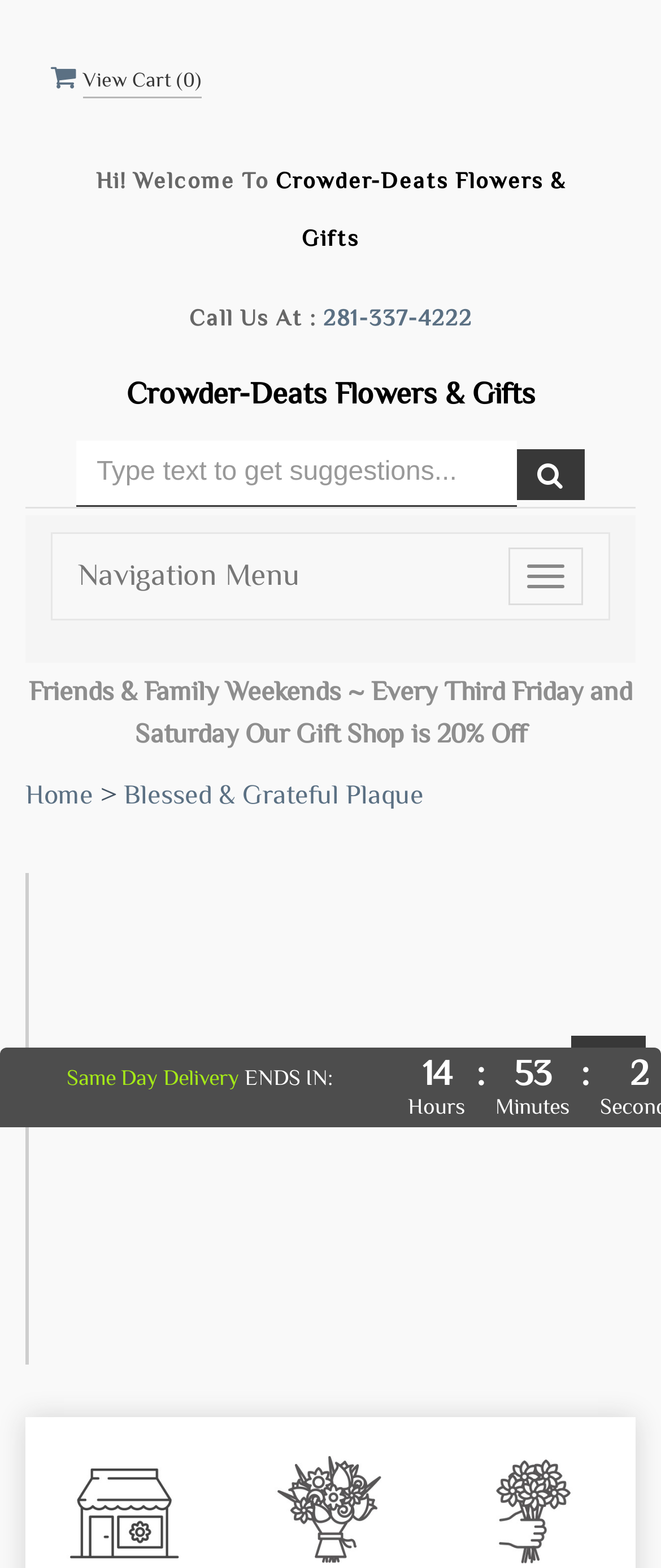Can you specify the bounding box coordinates of the area that needs to be clicked to fulfill the following instruction: "Go to the home page"?

[0.038, 0.498, 0.141, 0.517]